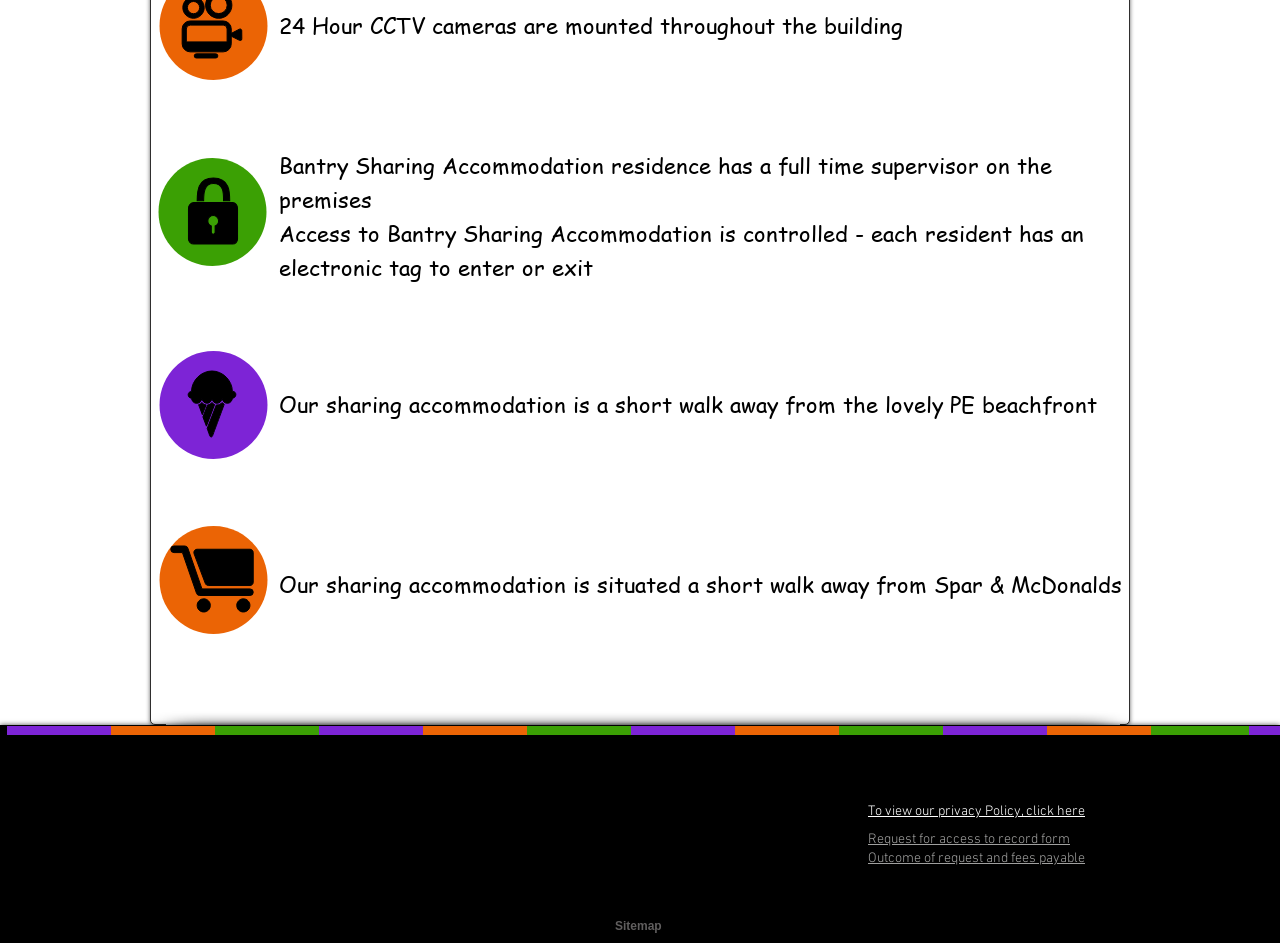Using the information in the image, could you please answer the following question in detail:
What is the security feature in the building?

The answer can be found in the first static text element which states '24 Hour CCTV cameras are mounted throughout the building', indicating that the building has CCTV cameras that operate 24 hours a day for security purposes.